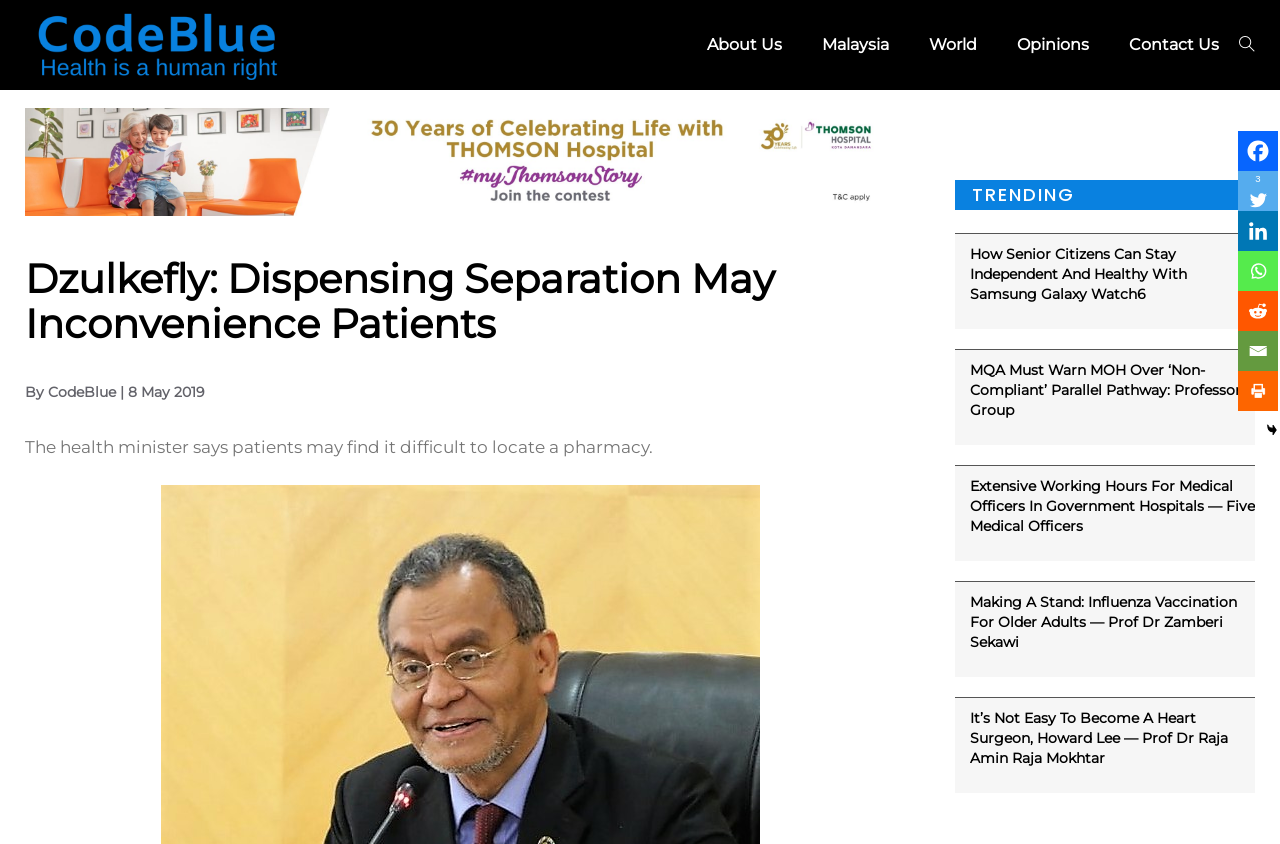Give a short answer using one word or phrase for the question:
How many trending articles are listed?

5